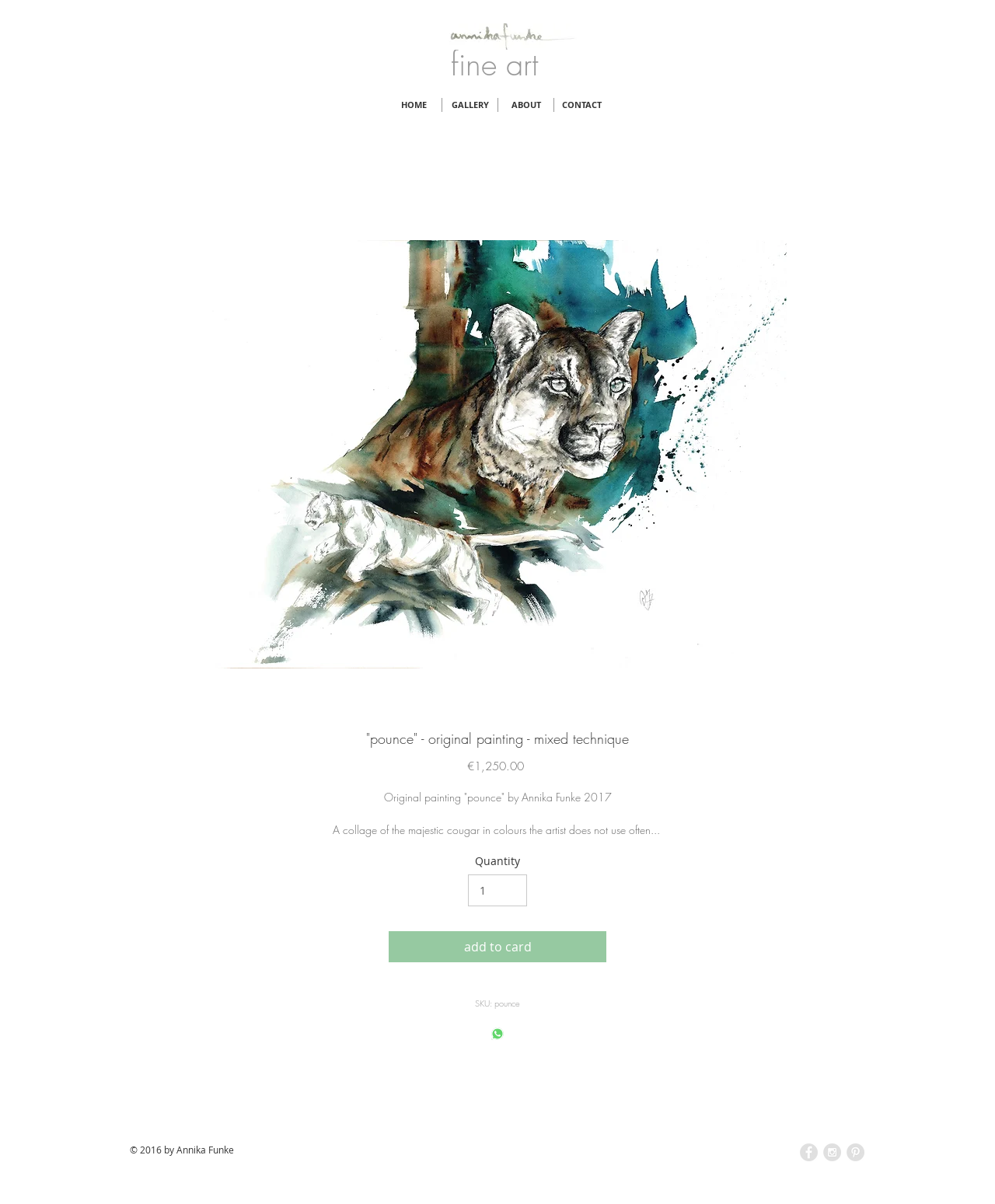Create an elaborate caption that covers all aspects of the webpage.

This webpage is about an original painting titled "pounce" by Annika Funke, created in 2017. At the top, there is a heading that reads "fine art" and a small image of a sign. Below this, there is a navigation menu with links to "HOME", "GALLERY", "ABOUT", and "CONTACT".

The main content of the page is an article that displays the painting's details. At the top of this section, there is a large image of the painting, which is a collage of a majestic cougar in uncommon colors. Below the image, there is a heading that repeats the title of the painting, followed by the price, €1,250.00.

The description of the painting is provided in a few paragraphs, mentioning the size, 50x70 cm, and the medium used, mixed media (watercolor and charcoal) on Arches Cold Press 300g paper. Additionally, there is information about the shipping options and a note to contact the artist for more information.

To the right of the description, there is a section to select the quantity of the painting, with a default value of 1. Below this, there is an "add to cart" button. Further down, there is a button to share the painting on WhatsApp.

At the bottom of the page, there is a footer section with a copyright notice, "© 2016 by Annika Funke", and a list of social media links, including Facebook, Instagram, and Pinterest, each represented by a grey circle icon.